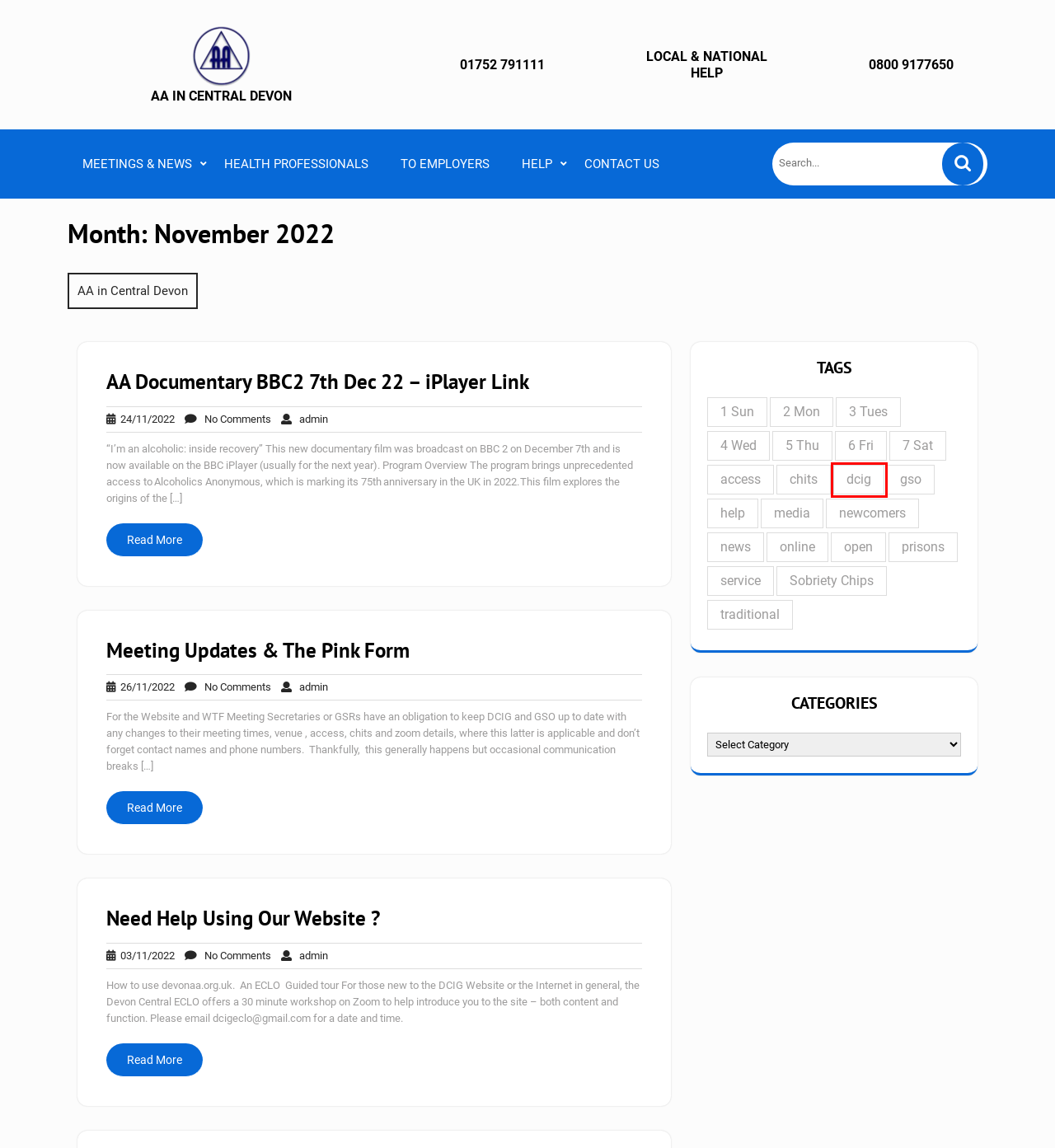Examine the screenshot of the webpage, which includes a red bounding box around an element. Choose the best matching webpage description for the page that will be displayed after clicking the element inside the red bounding box. Here are the candidates:
A. To Employers – AA in Central Devon
B. traditional – AA in Central Devon
C. AA in Central Devon – Covering Exeter, Mid & East Devon
D. 6 Fri – AA in Central Devon
E. help – AA in Central Devon
F. dcig – AA in Central Devon
G. 3 Tues – AA in Central Devon
H. 1 Sun – AA in Central Devon

F